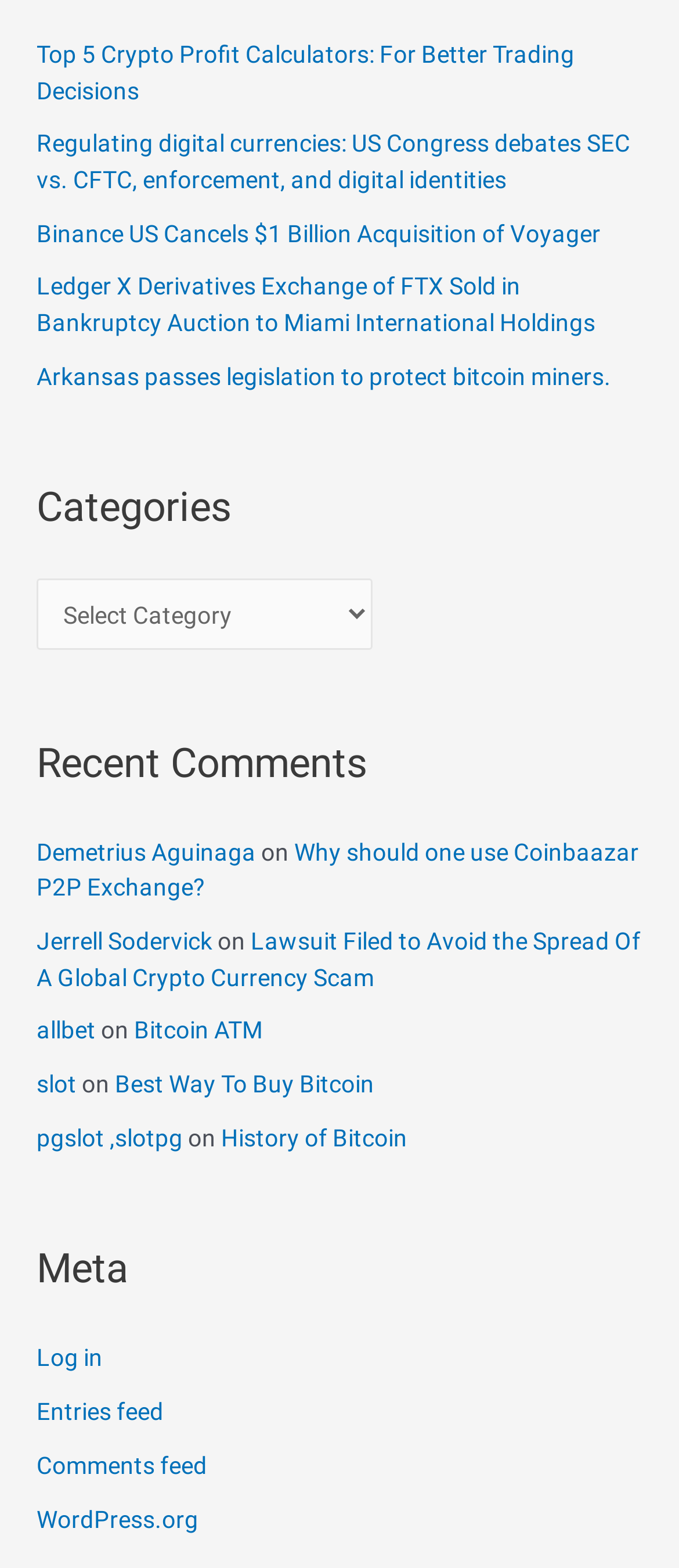Show the bounding box coordinates for the element that needs to be clicked to execute the following instruction: "Log in to the website". Provide the coordinates in the form of four float numbers between 0 and 1, i.e., [left, top, right, bottom].

[0.054, 0.857, 0.151, 0.875]